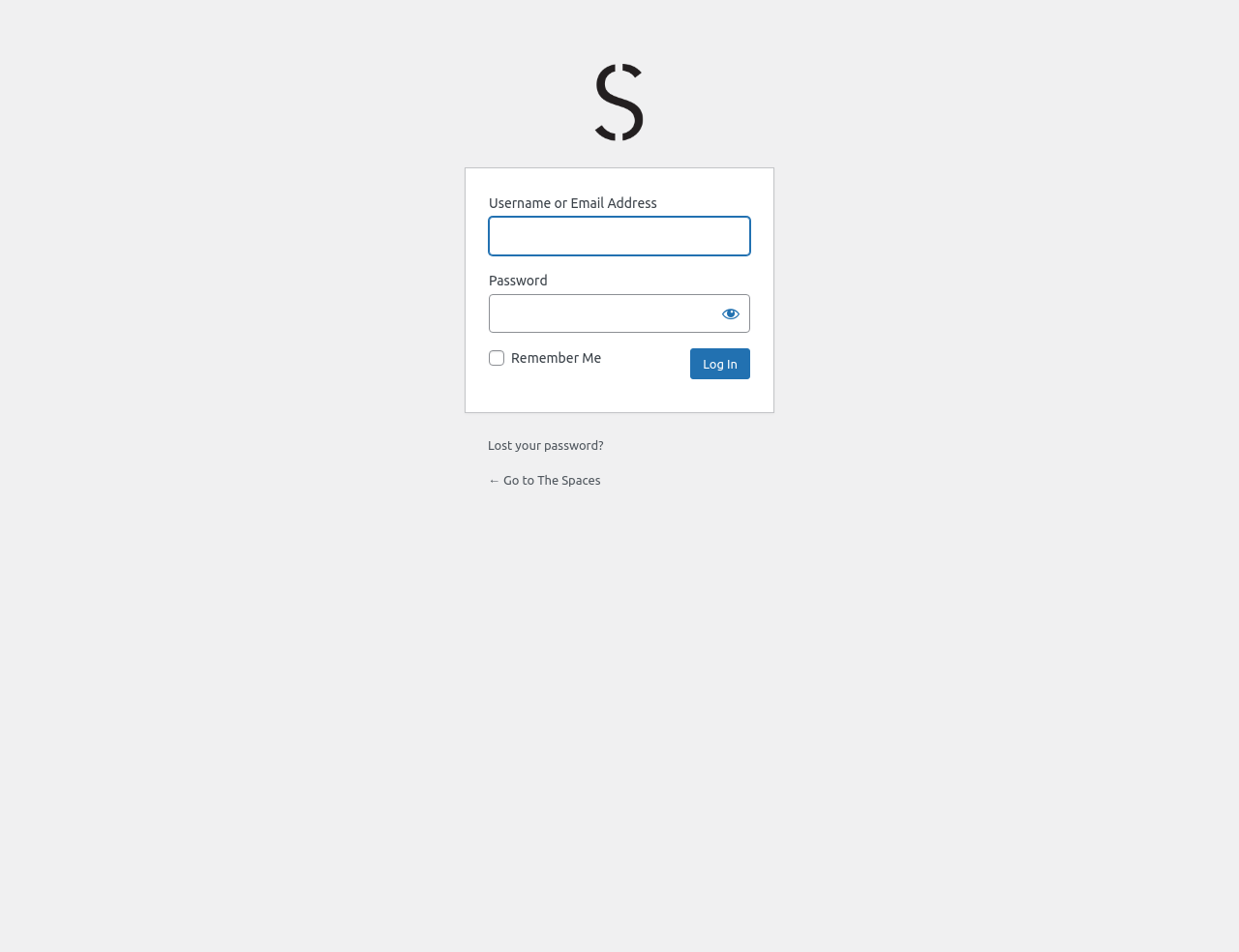Locate the bounding box coordinates of the area you need to click to fulfill this instruction: 'Enter username or email address'. The coordinates must be in the form of four float numbers ranging from 0 to 1: [left, top, right, bottom].

[0.395, 0.228, 0.605, 0.268]